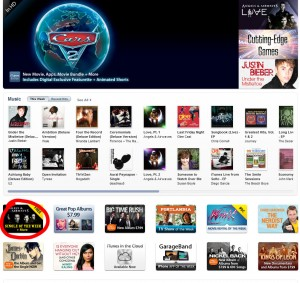Is Justin Bieber a featured artist?
Based on the image, answer the question with as much detail as possible.

The caption states that the sidebar includes a section for 'featured artists, like Justin Bieber', which confirms that Justin Bieber is indeed a featured artist on the iTunes Store interface.